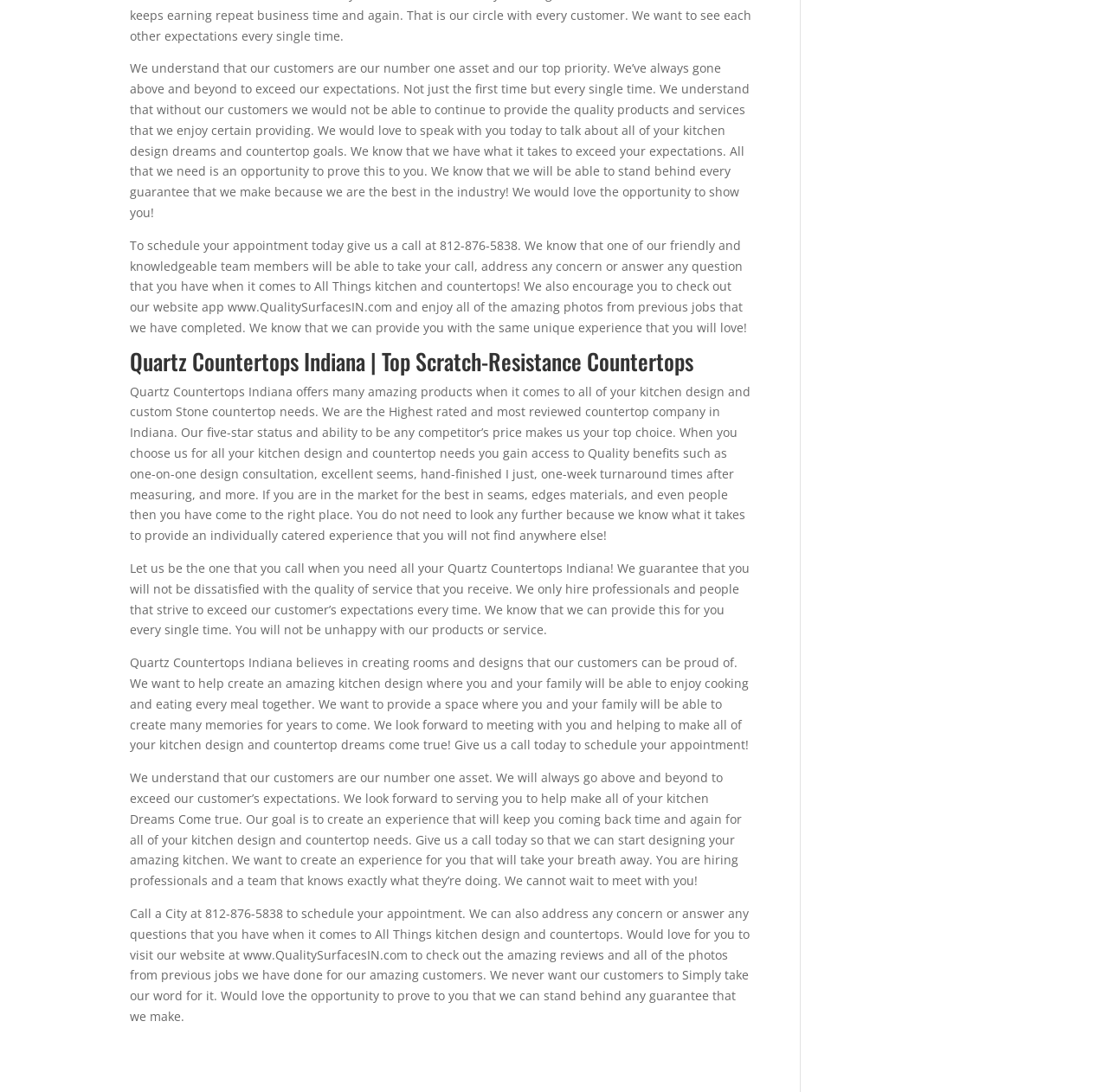What is the year of copyright for Quality Surfaces?
Please craft a detailed and exhaustive response to the question.

The year of copyright can be found in the text '© 2024 Quality Surfaces. All rights reserved.' which is located at the bottom of the webpage.